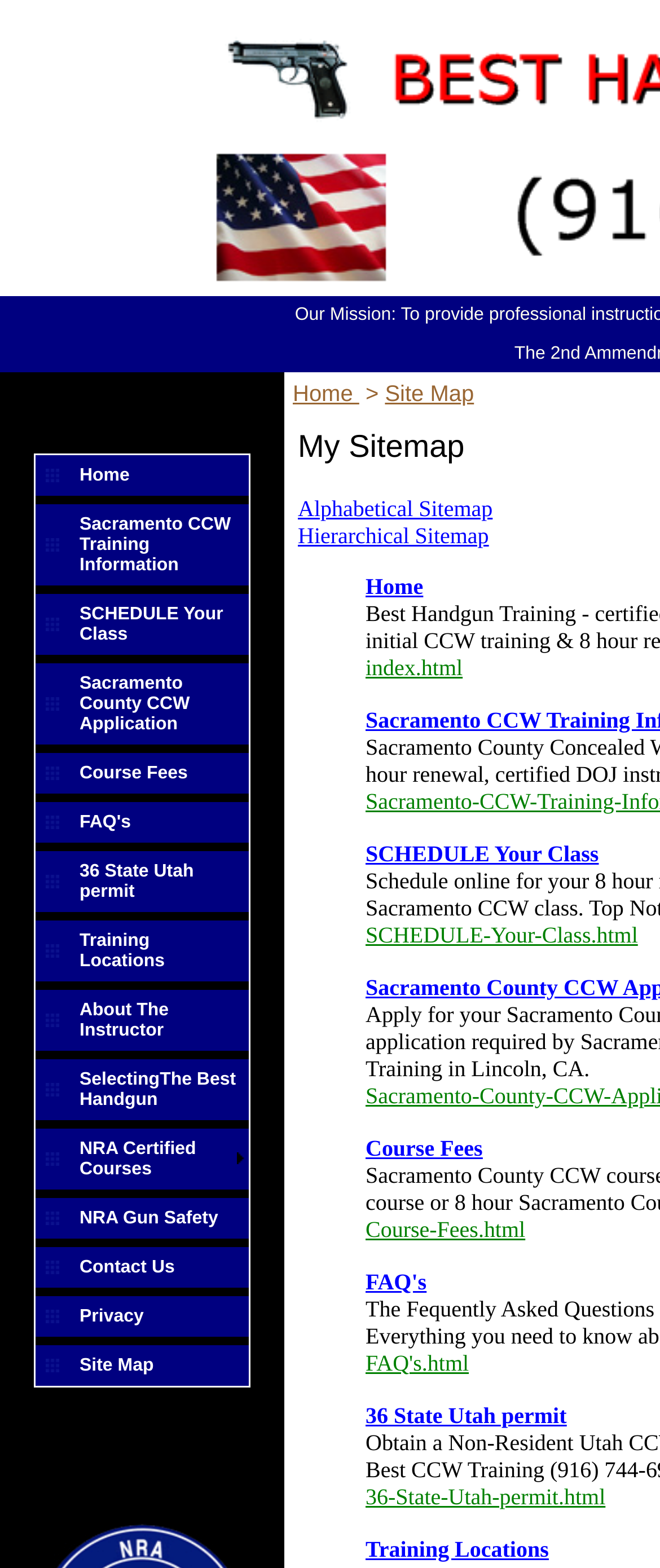Please locate the clickable area by providing the bounding box coordinates to follow this instruction: "Click on Home".

[0.054, 0.29, 0.377, 0.316]